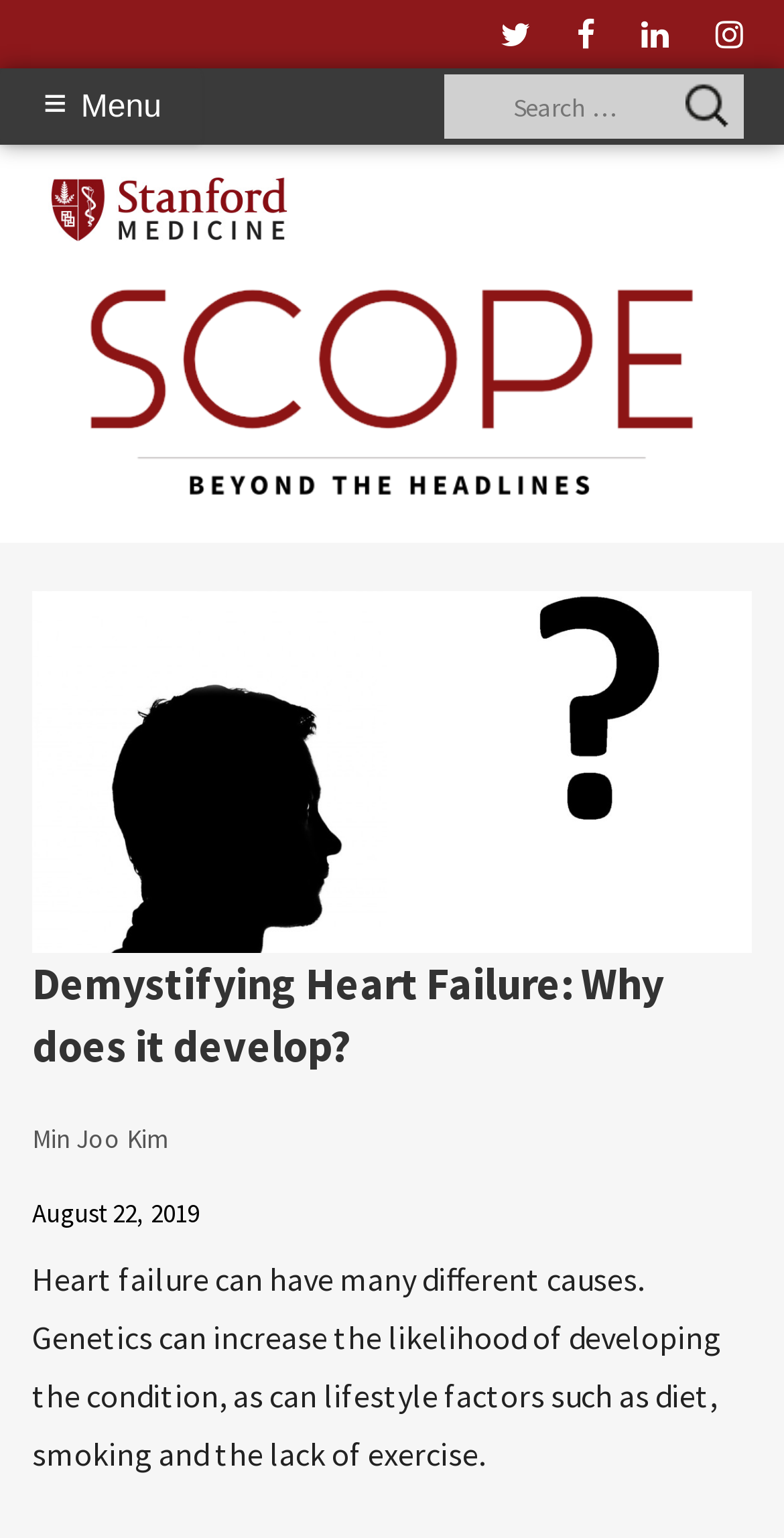Using the information shown in the image, answer the question with as much detail as possible: What is the date of publication of this article?

I found the date of publication by looking at the section that says 'Published on' and then finding the static text that says 'August 22, 2019'.